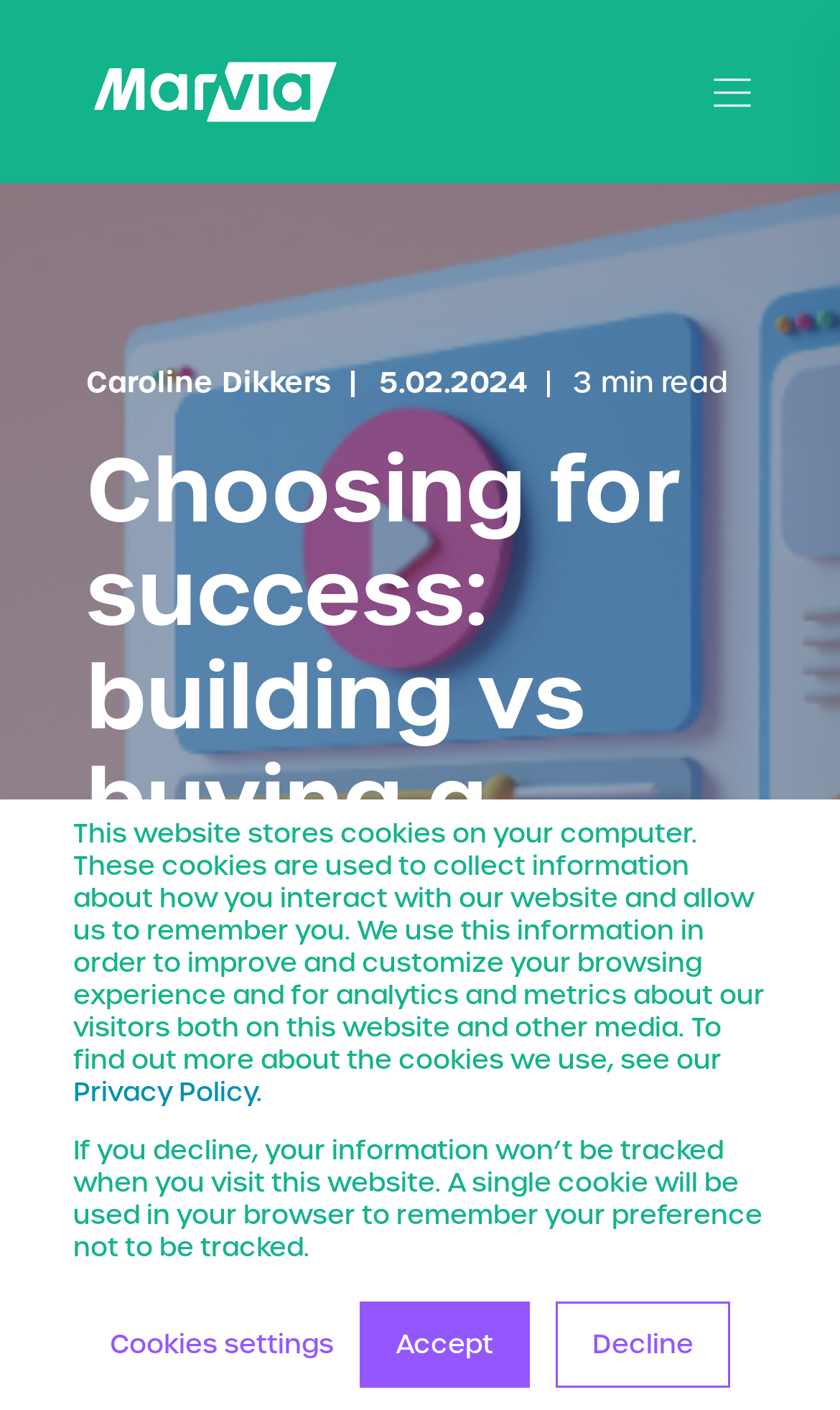Determine the bounding box coordinates of the element's region needed to click to follow the instruction: "Open the burger menu". Provide these coordinates as four float numbers between 0 and 1, formatted as [left, top, right, bottom].

[0.821, 0.039, 0.923, 0.091]